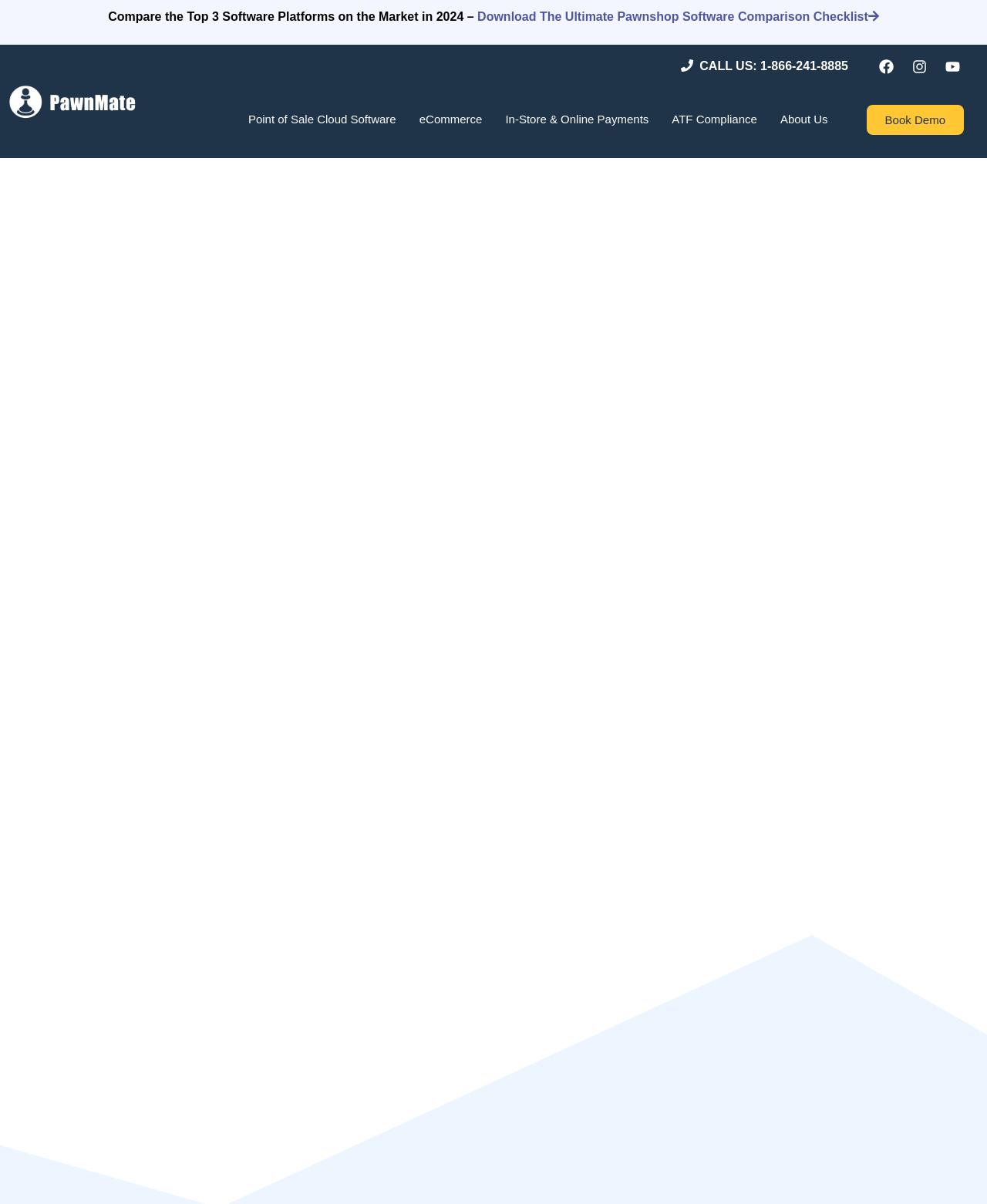Offer a detailed account of what is visible on the webpage.

The webpage is about FastBound Integration, a software platform that helps with ATF compliance. At the top, there is a logo of PawnMate Pawnshop Software Platform, accompanied by a tagline "Fastbound Integration | PawnMate Pawnshop Software Platform". 

Below the logo, there is a heading that reads "Compare the Top 3 Software Platforms on the Market in 2024 –" followed by a downloadable link to "The Ultimate Pawnshop Software Comparison Checklist". 

On the top-right corner, there is a call-to-action "CALL US: 1-866-241-8885" and three social media links to Facebook, Instagram, and Youtube, each represented by an icon. 

The main content area is divided into five sections, each represented by a link: "Point of Sale Cloud Software", "eCommerce", "In-Store & Online Payments", "ATF Compliance", and "About Us". These links are arranged horizontally, taking up most of the width of the page. 

At the bottom-right corner, there is a prominent call-to-action button "Book Demo".